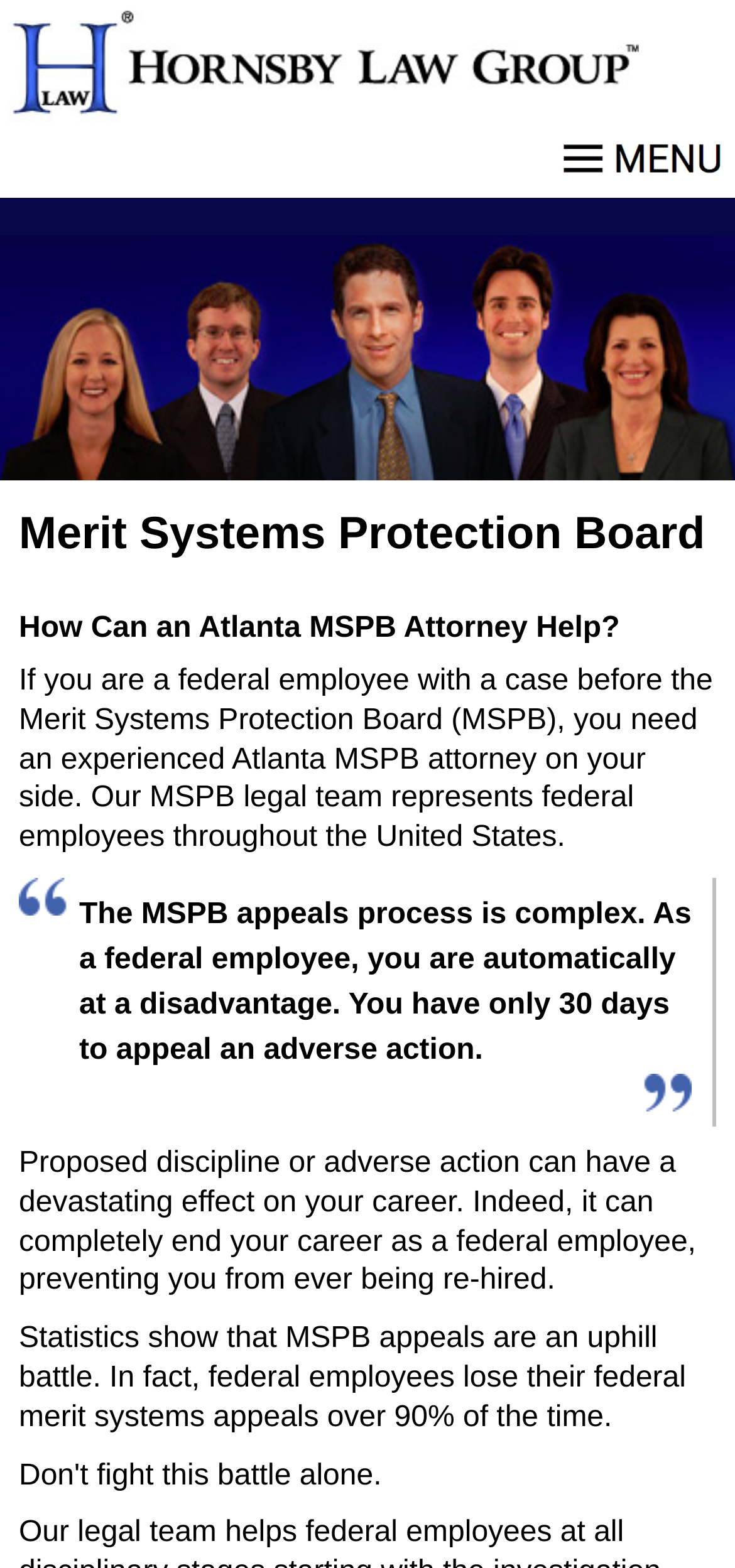Give a one-word or short-phrase answer to the following question: 
What is the name of the board mentioned on this webpage?

Merit Systems Protection Board